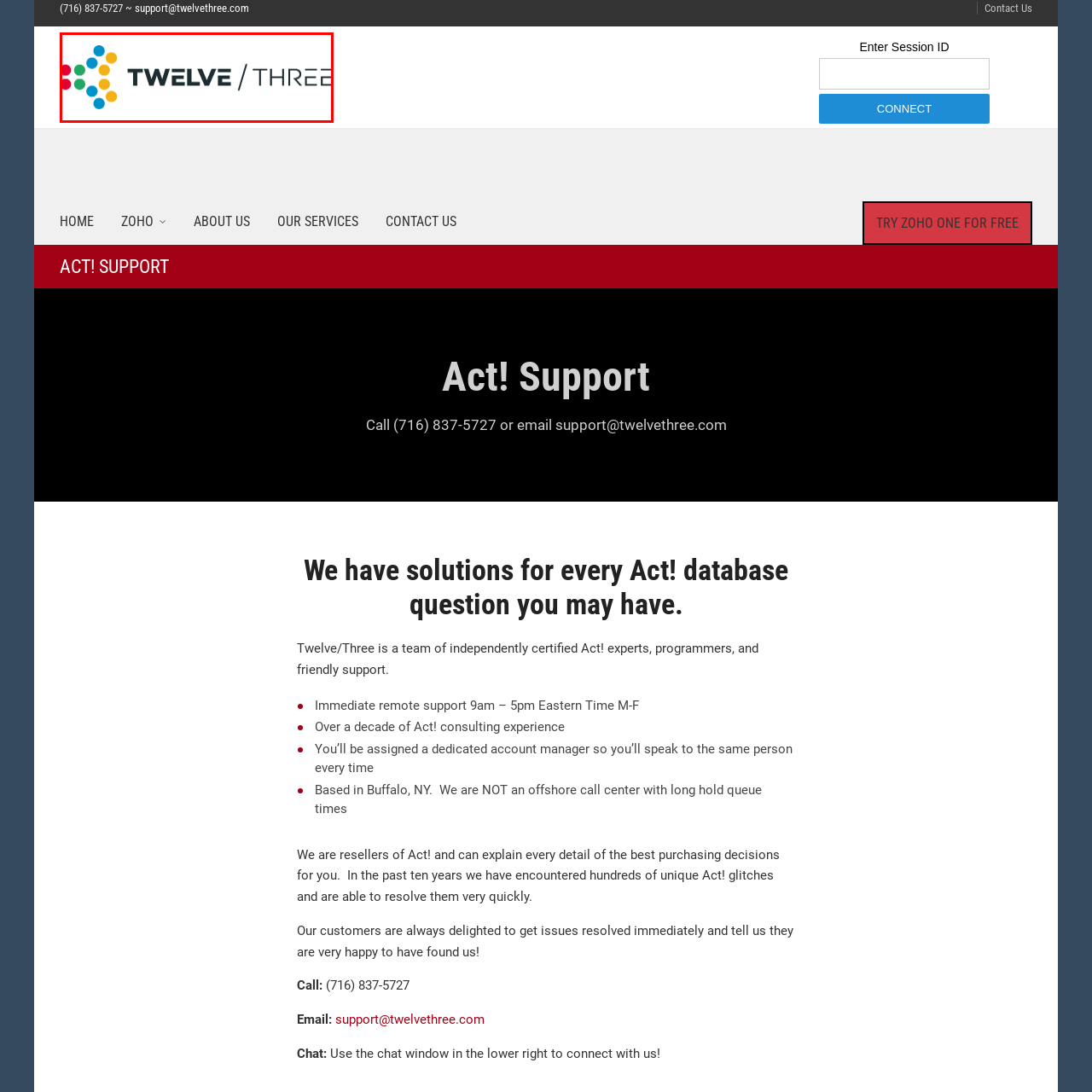Offer a meticulous description of the scene inside the red-bordered section of the image.

The image features the logo of Twelve/Three Marketing, Inc., which prominently displays the company name in an integrated design. The logo combines bold typography with a playful arrangement of circles in various colors, such as red, blue, and yellow, forming a visually appealing configuration. This design not only enhances brand recognition but also reflects the company's creative approach to marketing solutions. Twelve/Three is recognized for its expertise in Act! support, showcasing a blend of professionalism and creativity that resonates with clients seeking dependable marketing services.